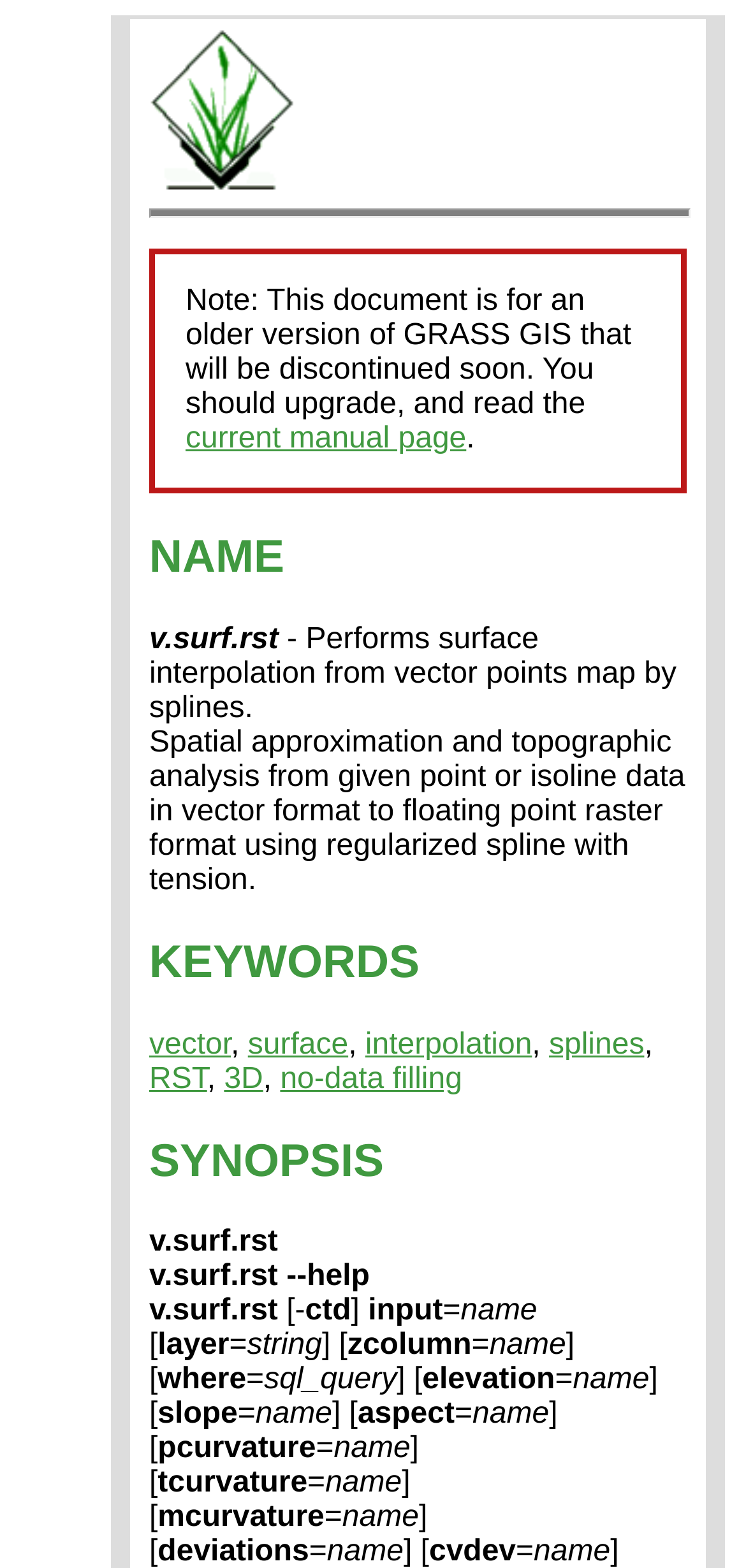What is the name of the software?
From the screenshot, provide a brief answer in one word or phrase.

GRASS GIS